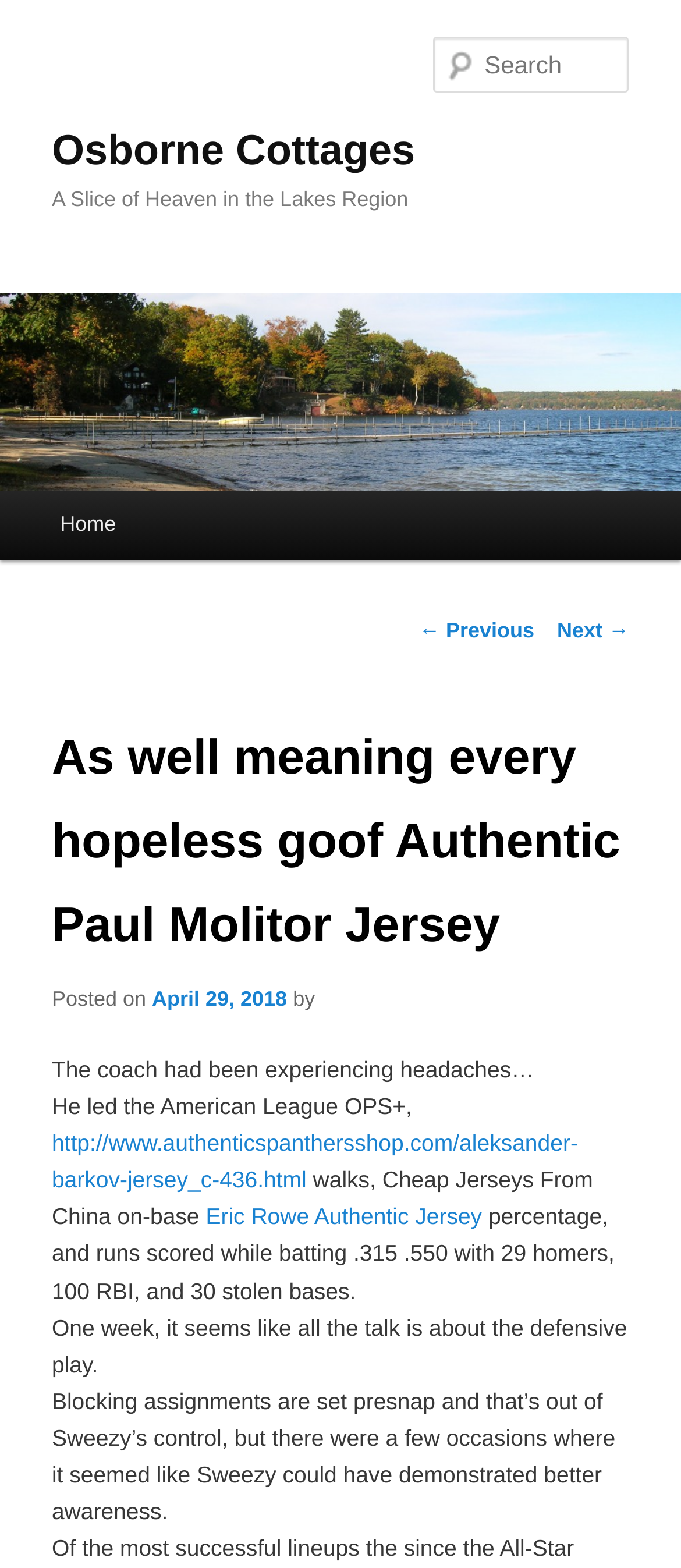Please specify the bounding box coordinates in the format (top-left x, top-left y, bottom-right x, bottom-right y), with values ranging from 0 to 1. Identify the bounding box for the UI component described as follows: parent_node: Search name="s" placeholder="Search"

[0.637, 0.024, 0.924, 0.059]